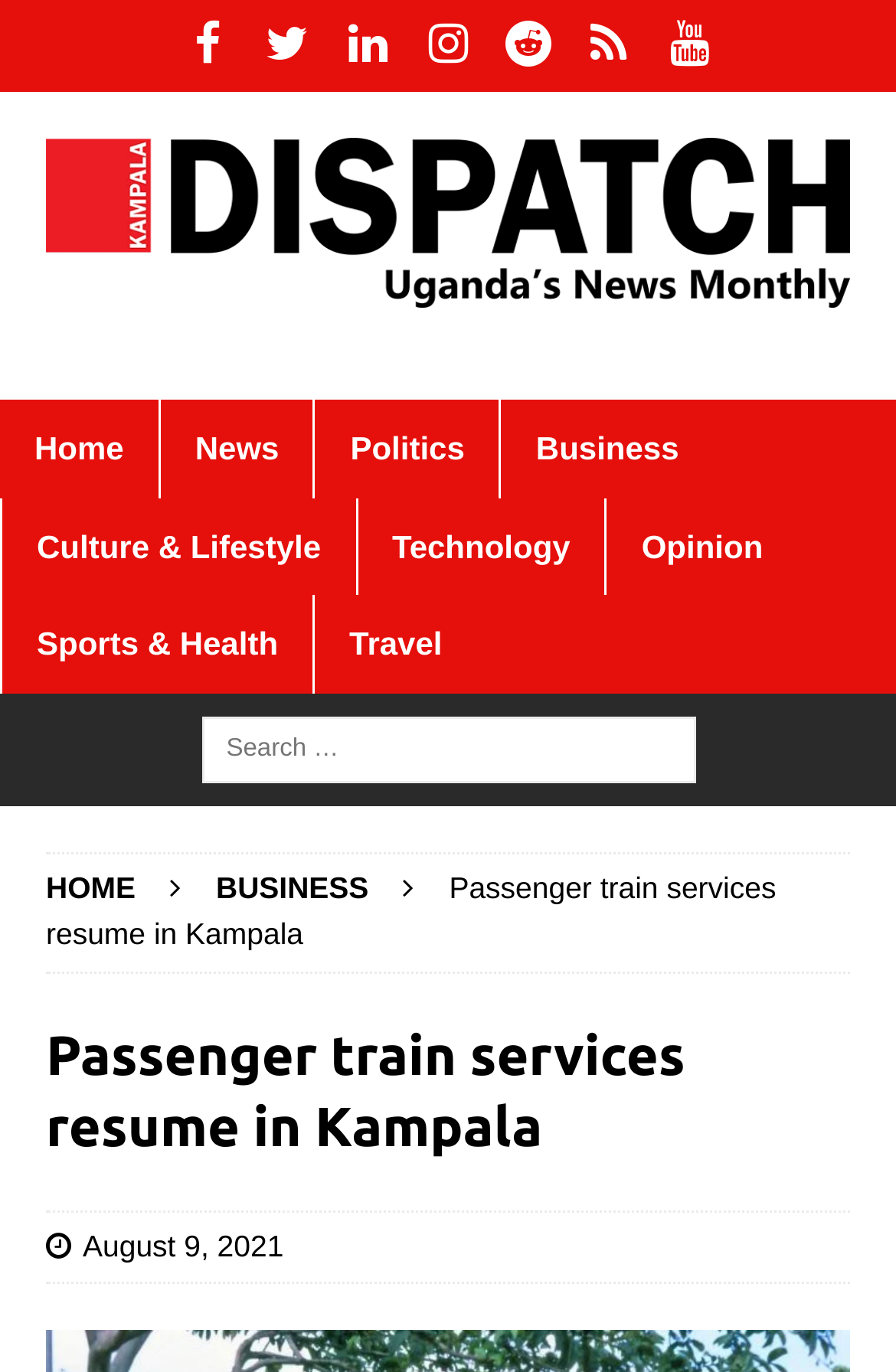Utilize the information from the image to answer the question in detail:
How many navigation menu items are there?

I counted the number of navigation menu items, which are Home, News, Politics, Business, Culture & Lifestyle, Technology, Opinion, and Sports & Health.